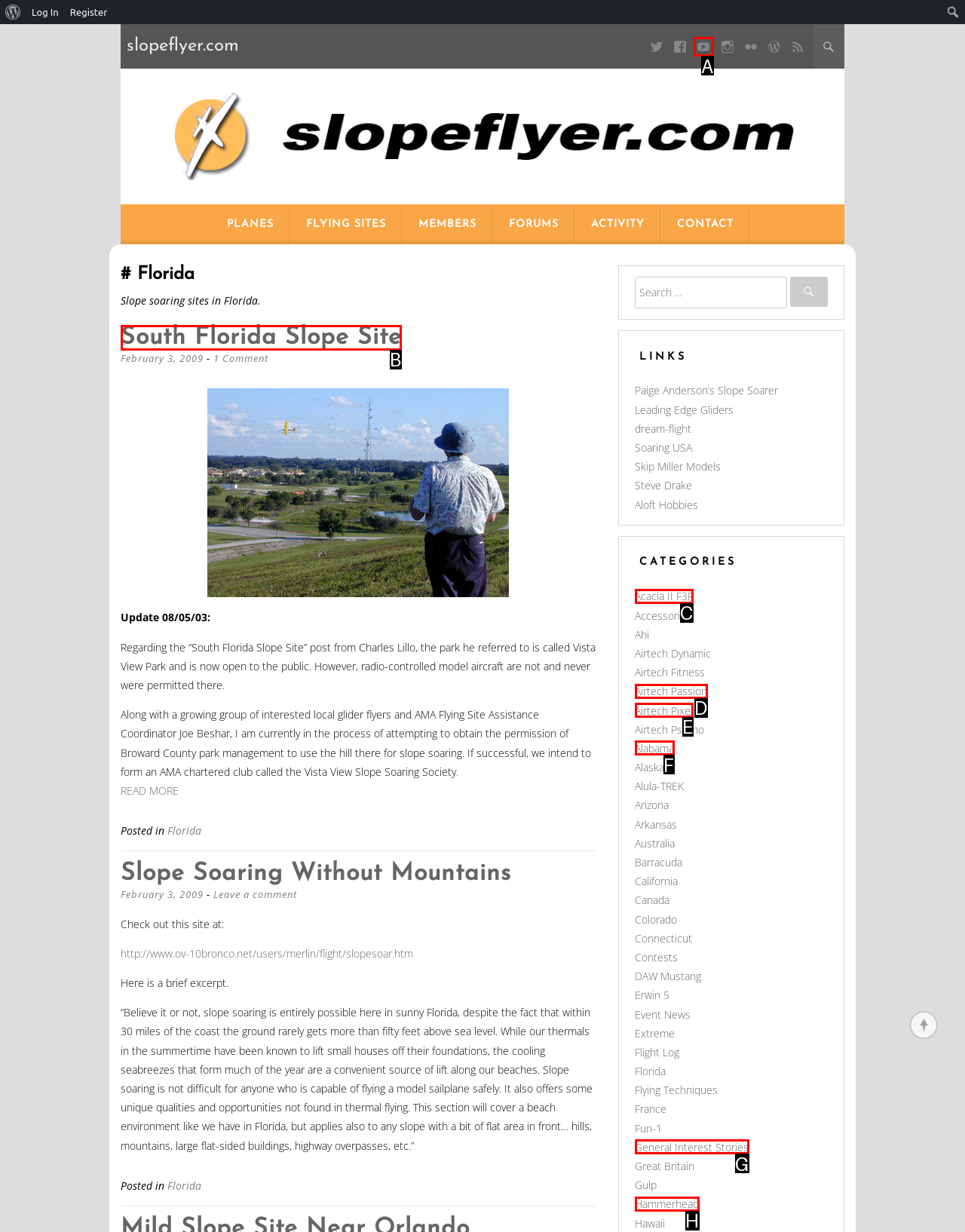Tell me which one HTML element I should click to complete the following instruction: Visit the 'South Florida Slope Site'
Answer with the option's letter from the given choices directly.

B